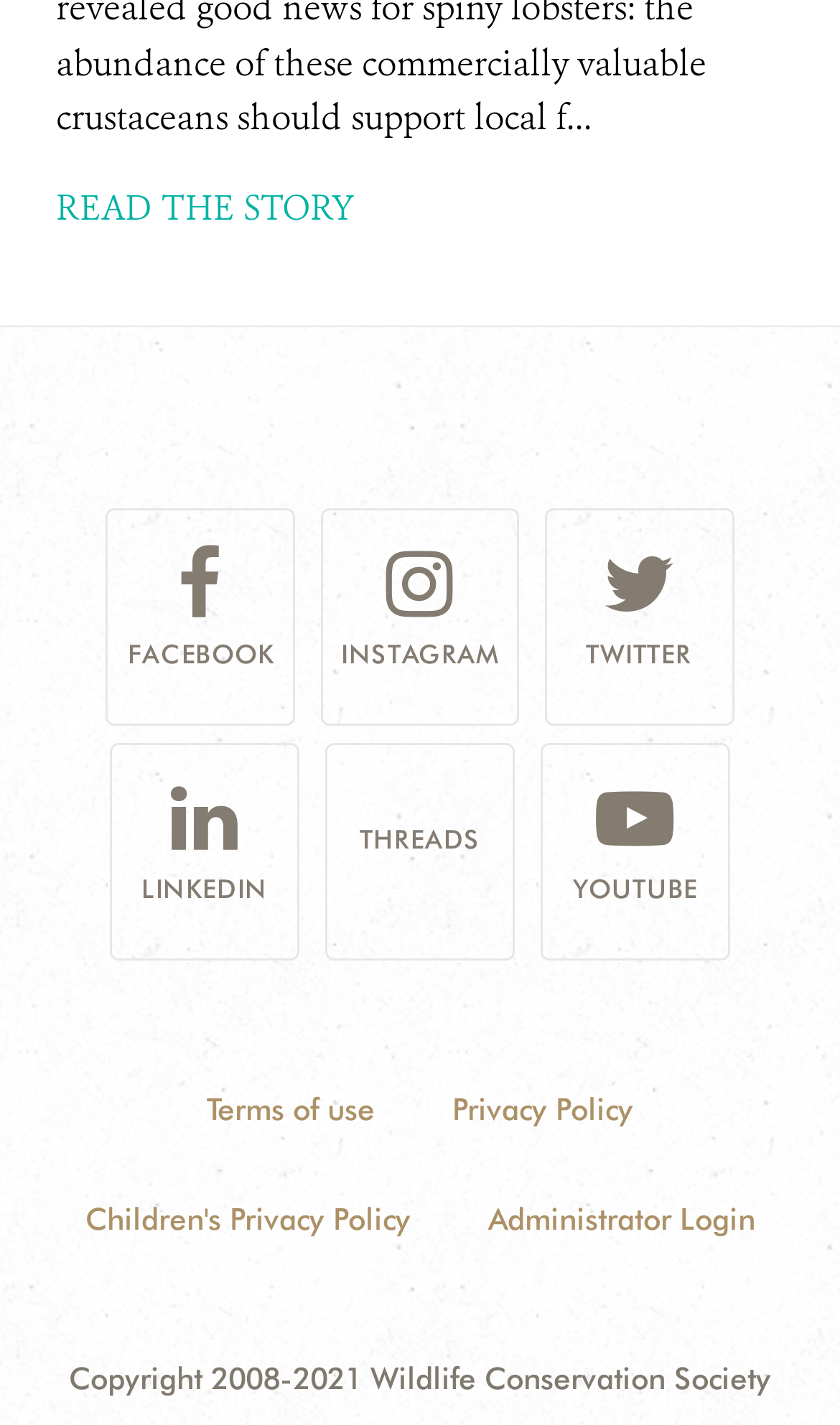What is the last link in the navigation menu? Based on the image, give a response in one word or a short phrase.

YOUTUBE